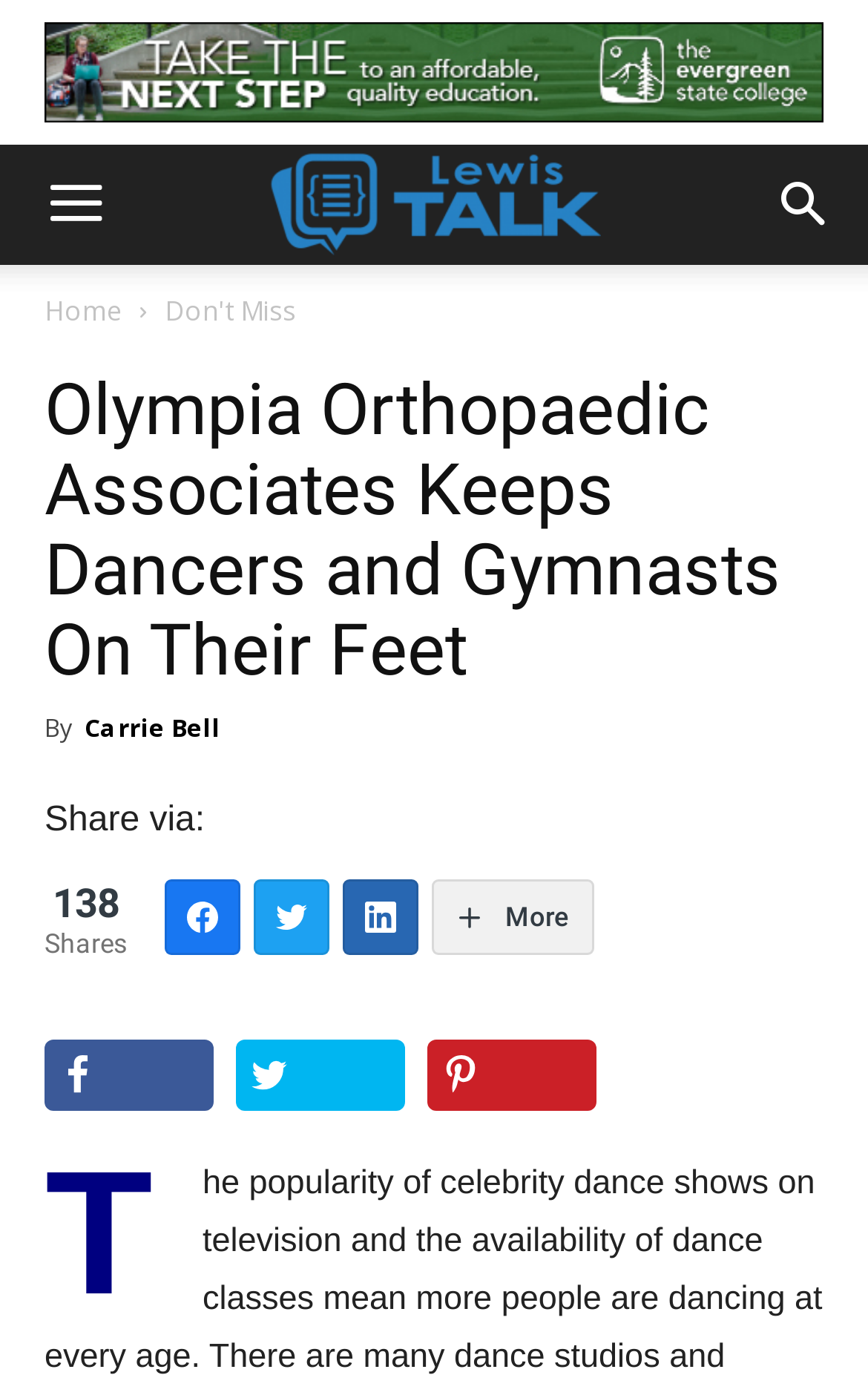How many shares does this article have?
Based on the image, give a one-word or short phrase answer.

138